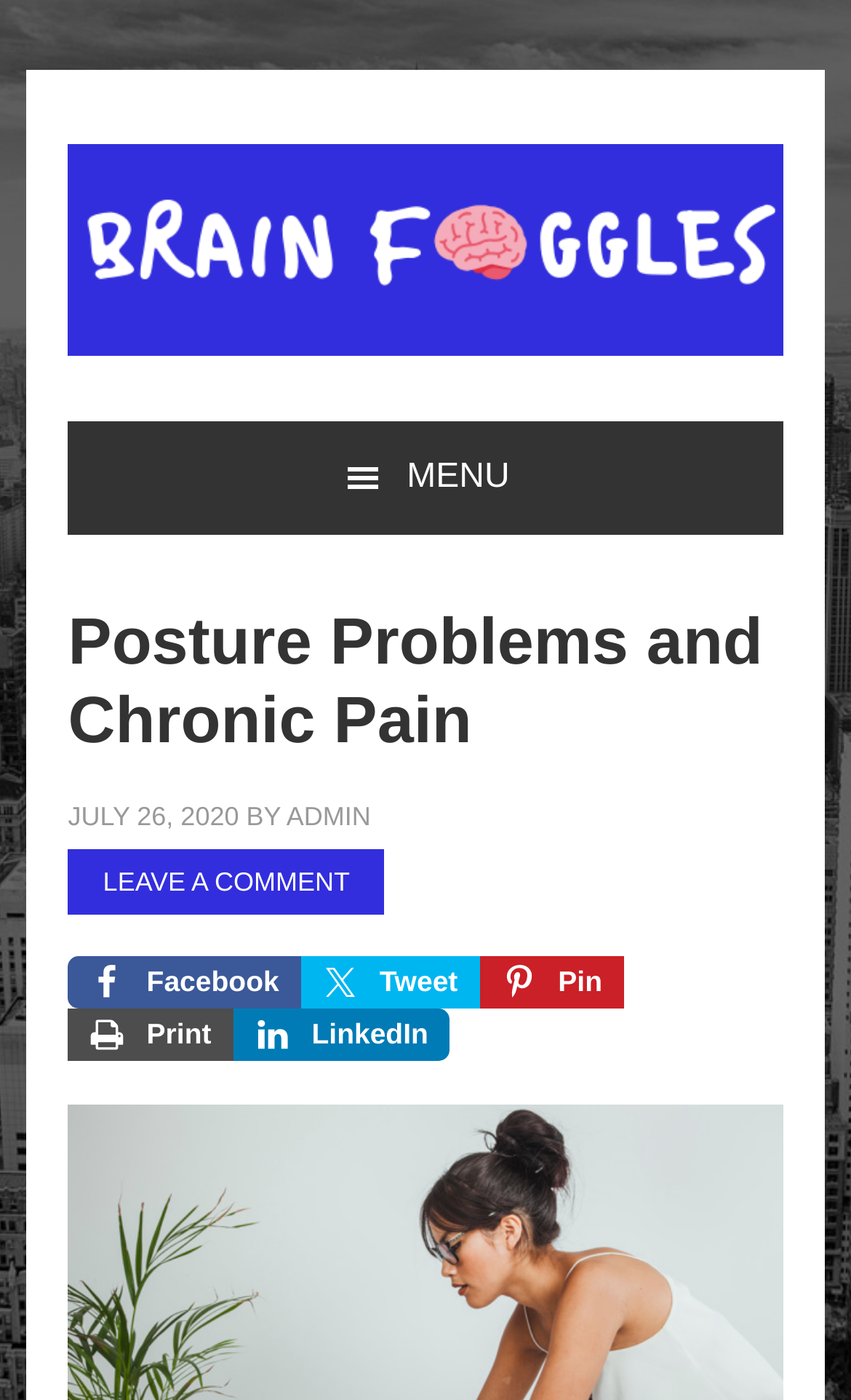Please determine the main heading text of this webpage.

Posture Problems and Chronic Pain